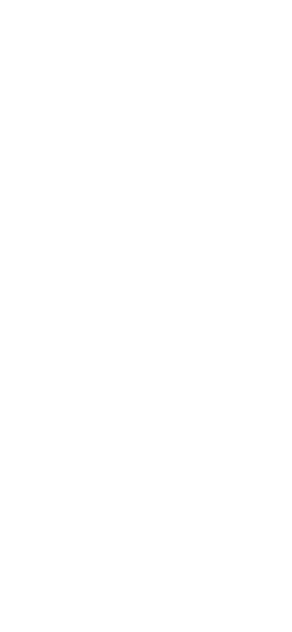What is the focus of THE ICONIC's approach?
Using the image as a reference, give an elaborate response to the question.

The caption highlights that THE ICONIC's approach emphasizes their commitment to high-quality fashion while leveraging technological advancements to enhance customer access, which suggests that the focus of their approach is on high-quality fashion.